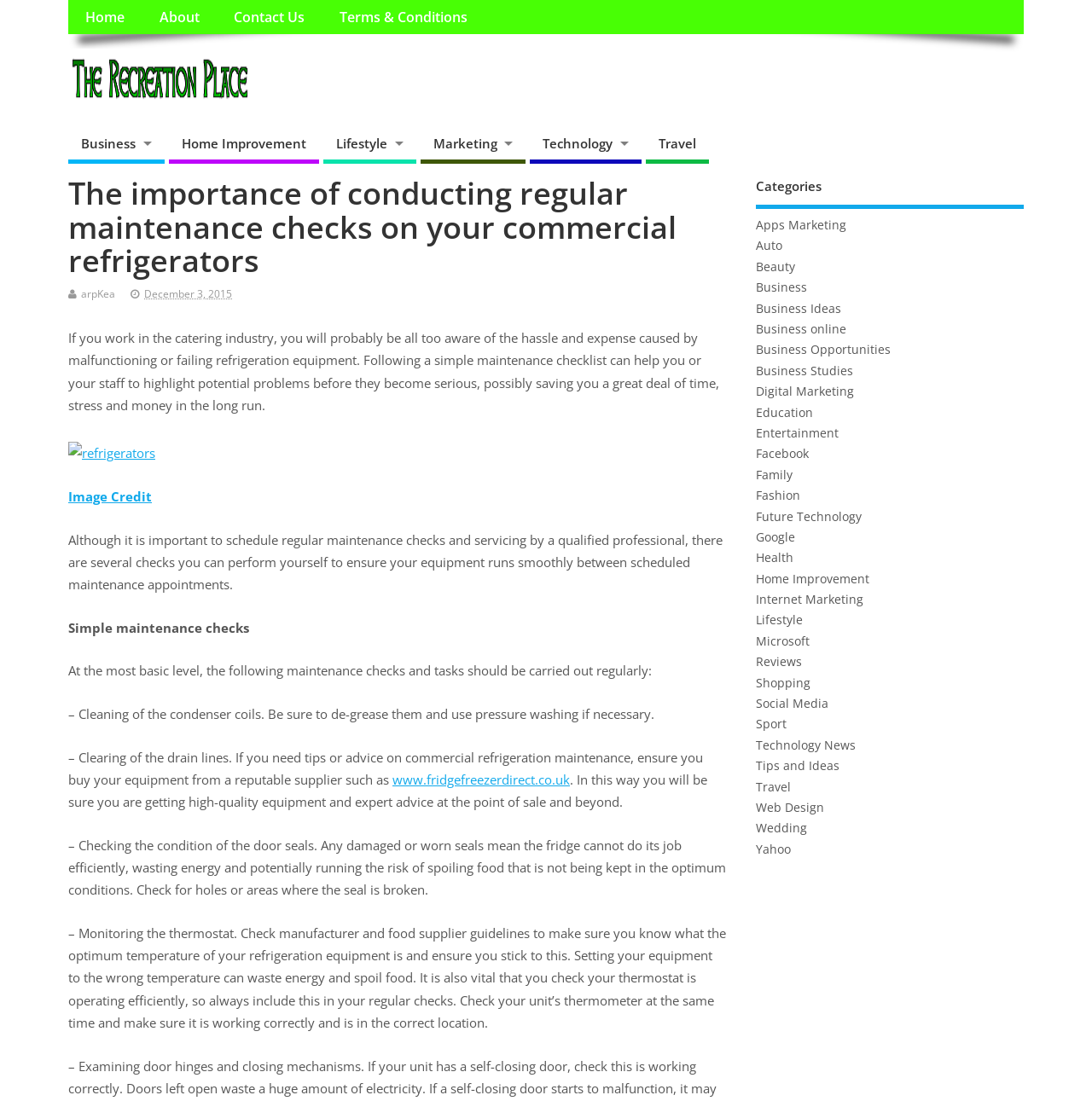Highlight the bounding box coordinates of the element you need to click to perform the following instruction: "Check the 'Terms & Conditions'."

[0.295, 0.0, 0.444, 0.031]